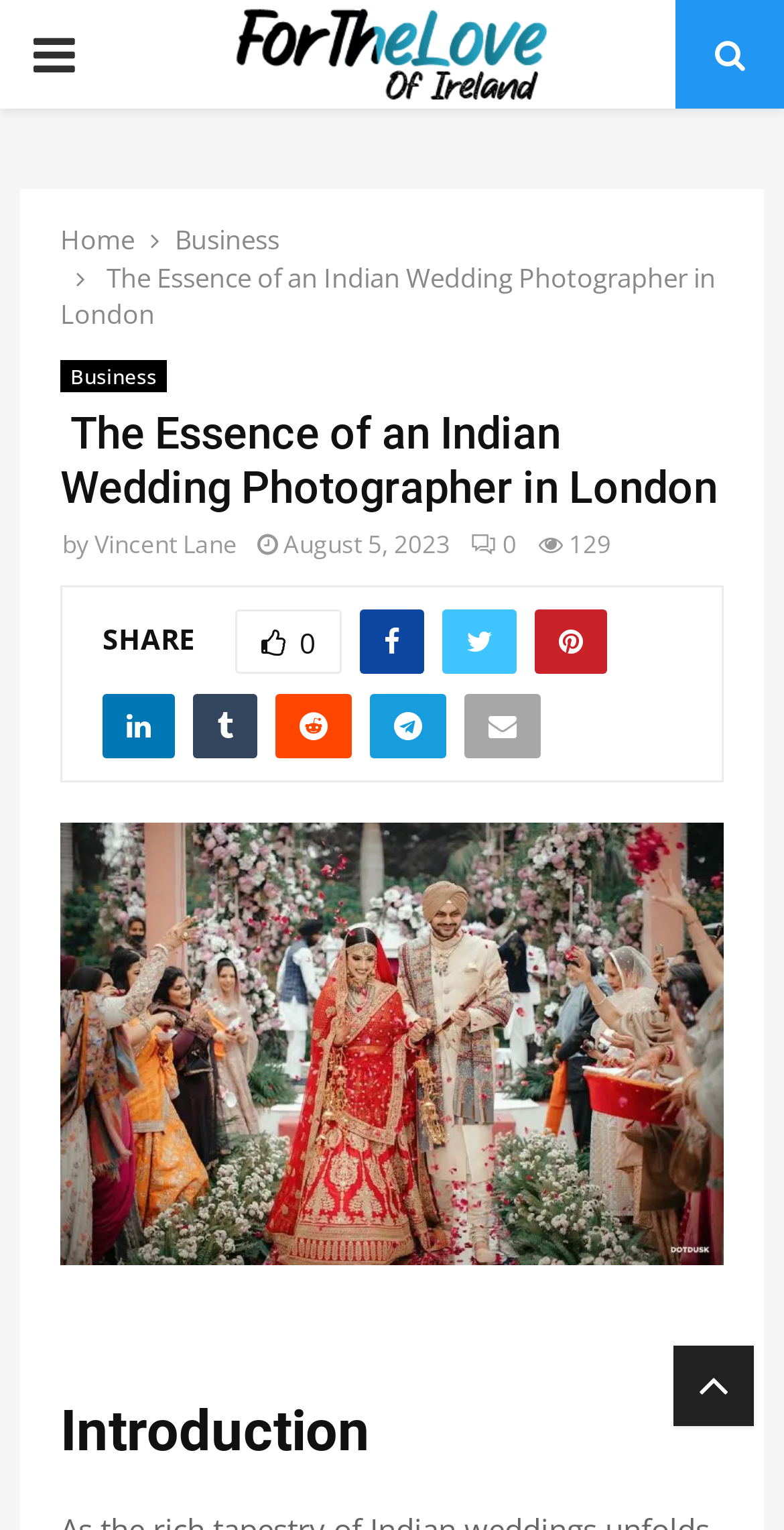Present a detailed account of what is displayed on the webpage.

This webpage is about the essence of an Indian wedding photographer in London. At the top left corner, there is a button labeled "PRIMARY MENU" with an arrow icon. Next to it, there is an image with the text "The Ireland Diary". Below these elements, there are three links: "Home", "Business", and "The Essence of an Indian Wedding Photographer in London", which is also the title of the webpage.

The main content of the webpage is divided into two sections. The first section has a header with the title "The Essence of an Indian Wedding Photographer in London" and a subheading "by Vincent Lane". Below the title, there is a timestamp "August 5, 2023" and a share button with a count of 129 shares. There are also several social media links, including Facebook, Twitter, Instagram, and more.

The second section starts with a heading "Introduction" and contains a descriptive text about the importance of capturing moments in Indian weddings. The text is positioned below the social media links and takes up most of the webpage's content area.

At the bottom right corner, there is a small icon with an arrow pointing upwards.